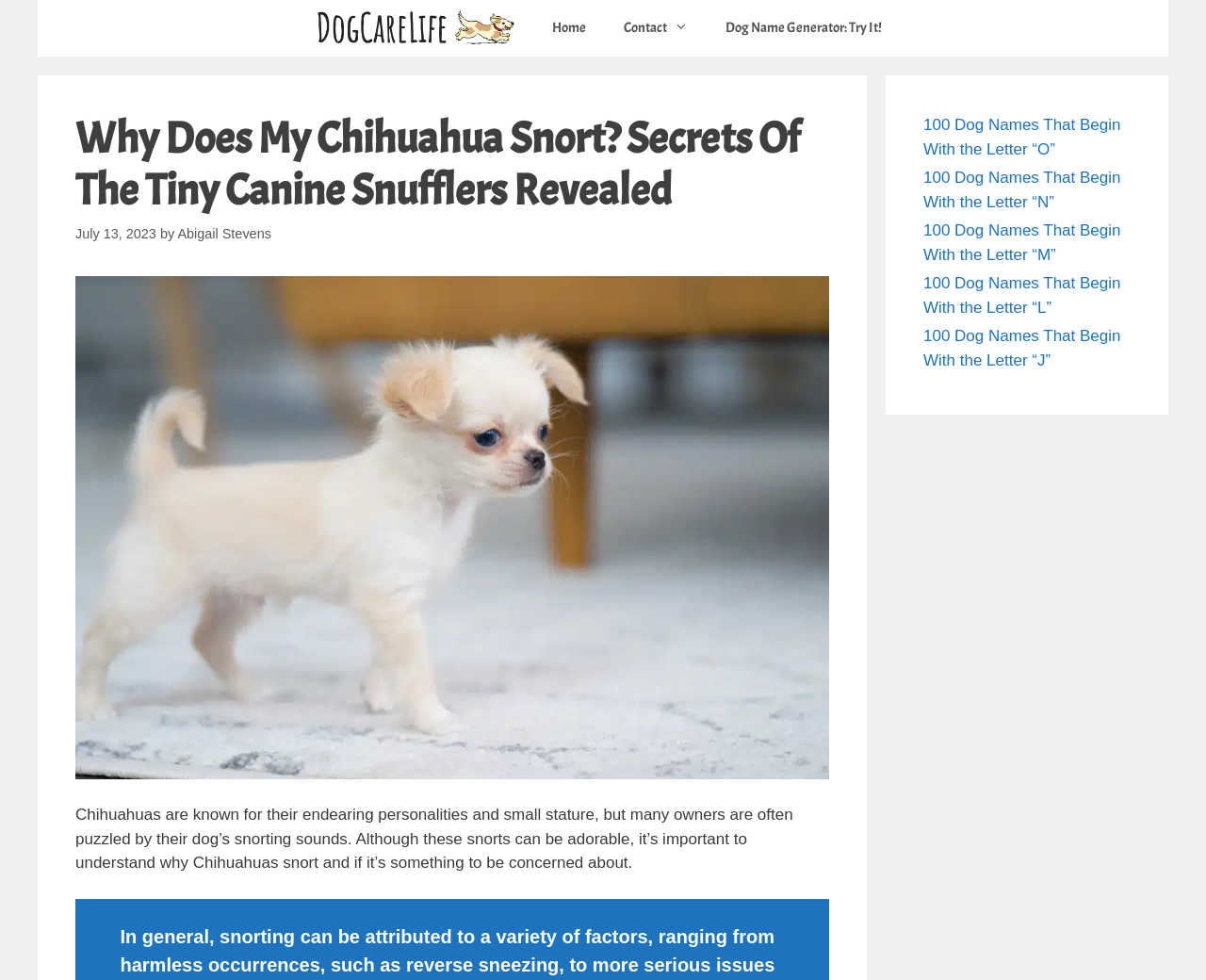What is the topic of the article?
Look at the image and respond to the question as thoroughly as possible.

The topic of the article can be inferred from the title and the introductory paragraph, which discusses Chihuahuas and their snorting sounds.